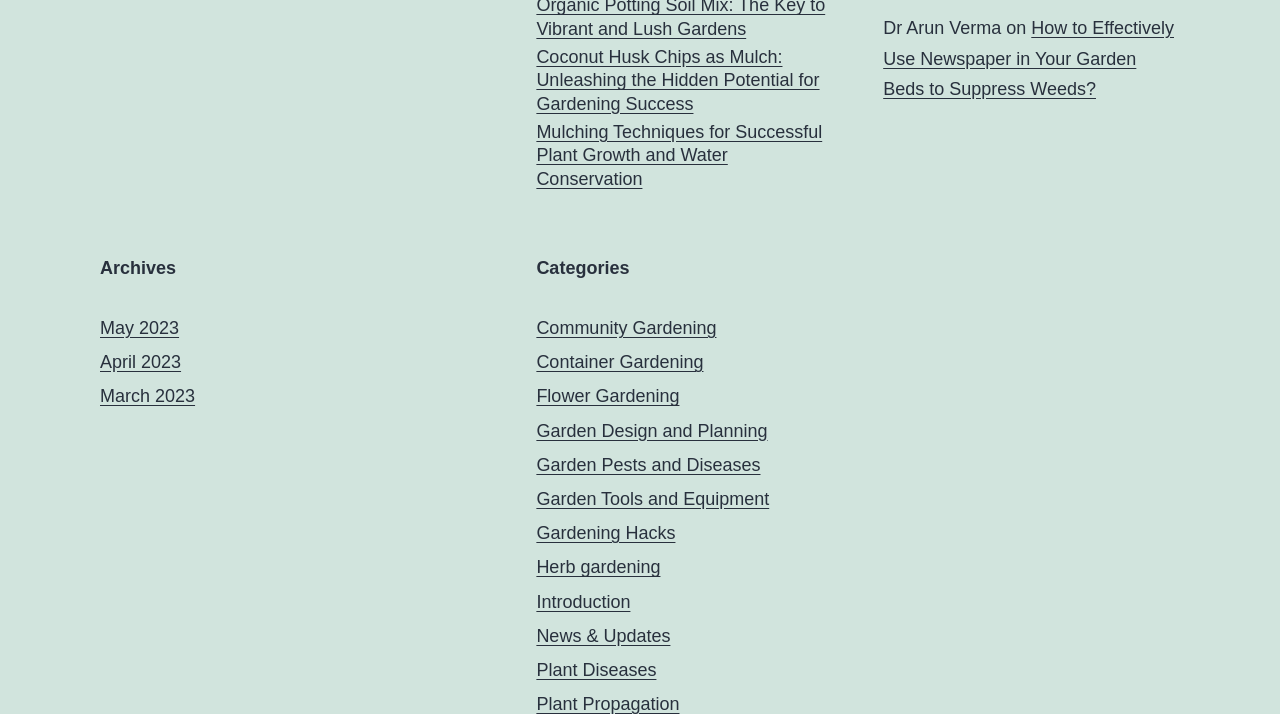Using the element description provided, determine the bounding box coordinates in the format (top-left x, top-left y, bottom-right x, bottom-right y). Ensure that all values are floating point numbers between 0 and 1. Element description: News & Updates

[0.419, 0.876, 0.524, 0.904]